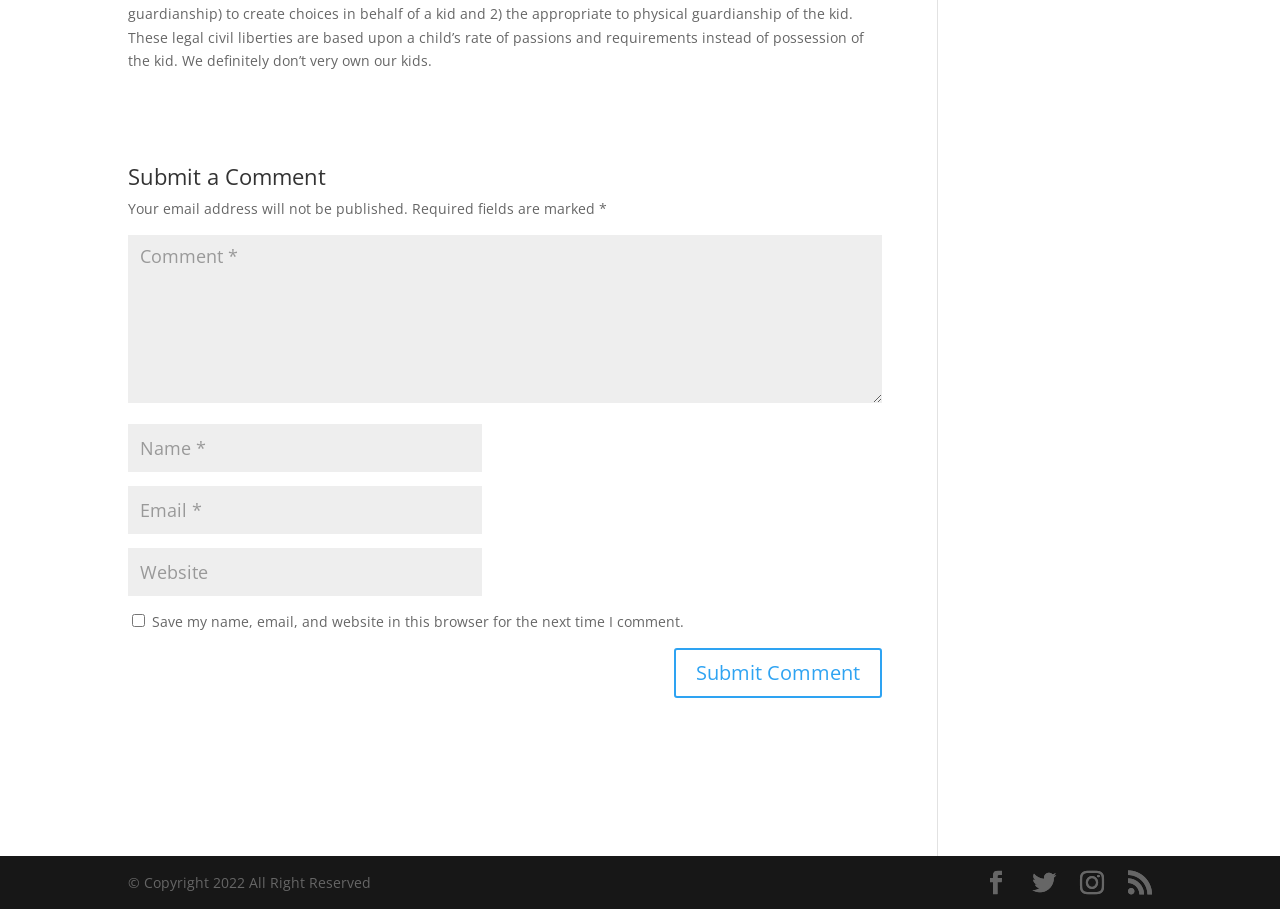What is the required information to submit a comment? Examine the screenshot and reply using just one word or a brief phrase.

Name, email, and comment